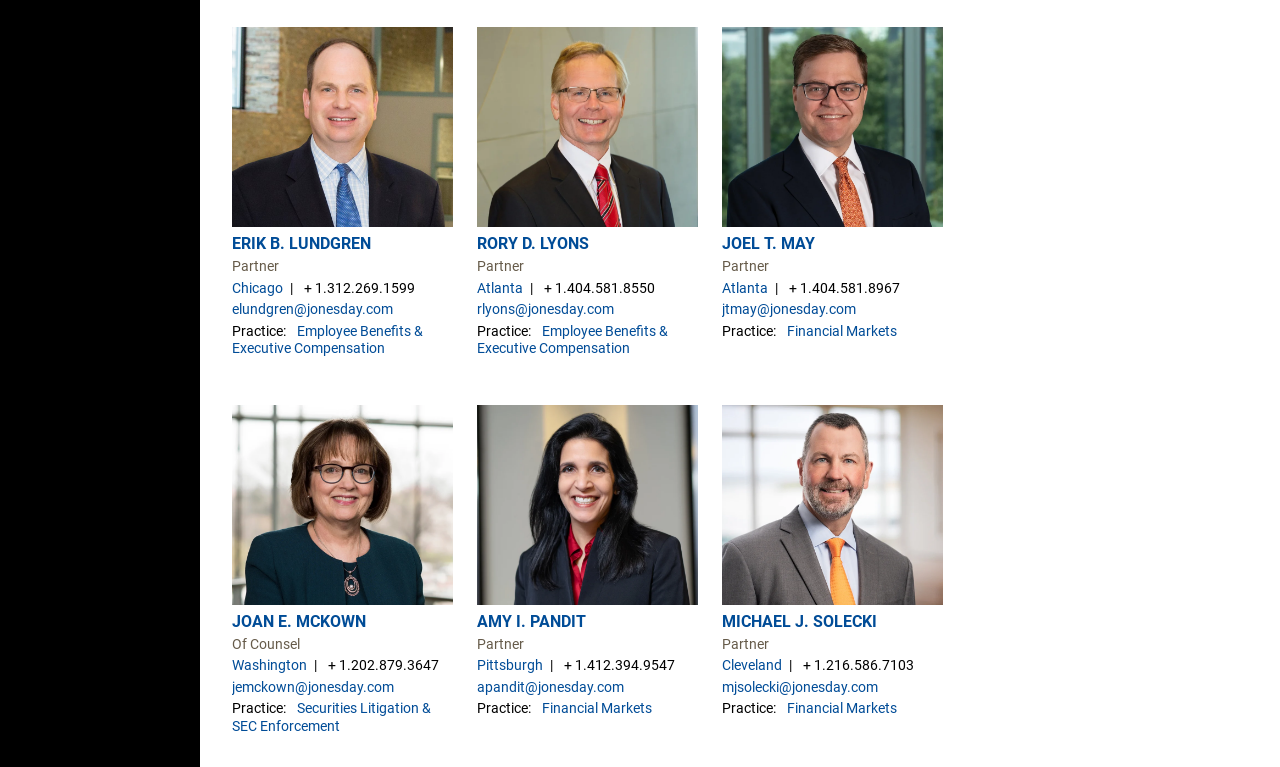Identify the bounding box coordinates of the clickable region required to complete the instruction: "Open the search function". The coordinates should be given as four float numbers within the range of 0 and 1, i.e., [left, top, right, bottom].

None